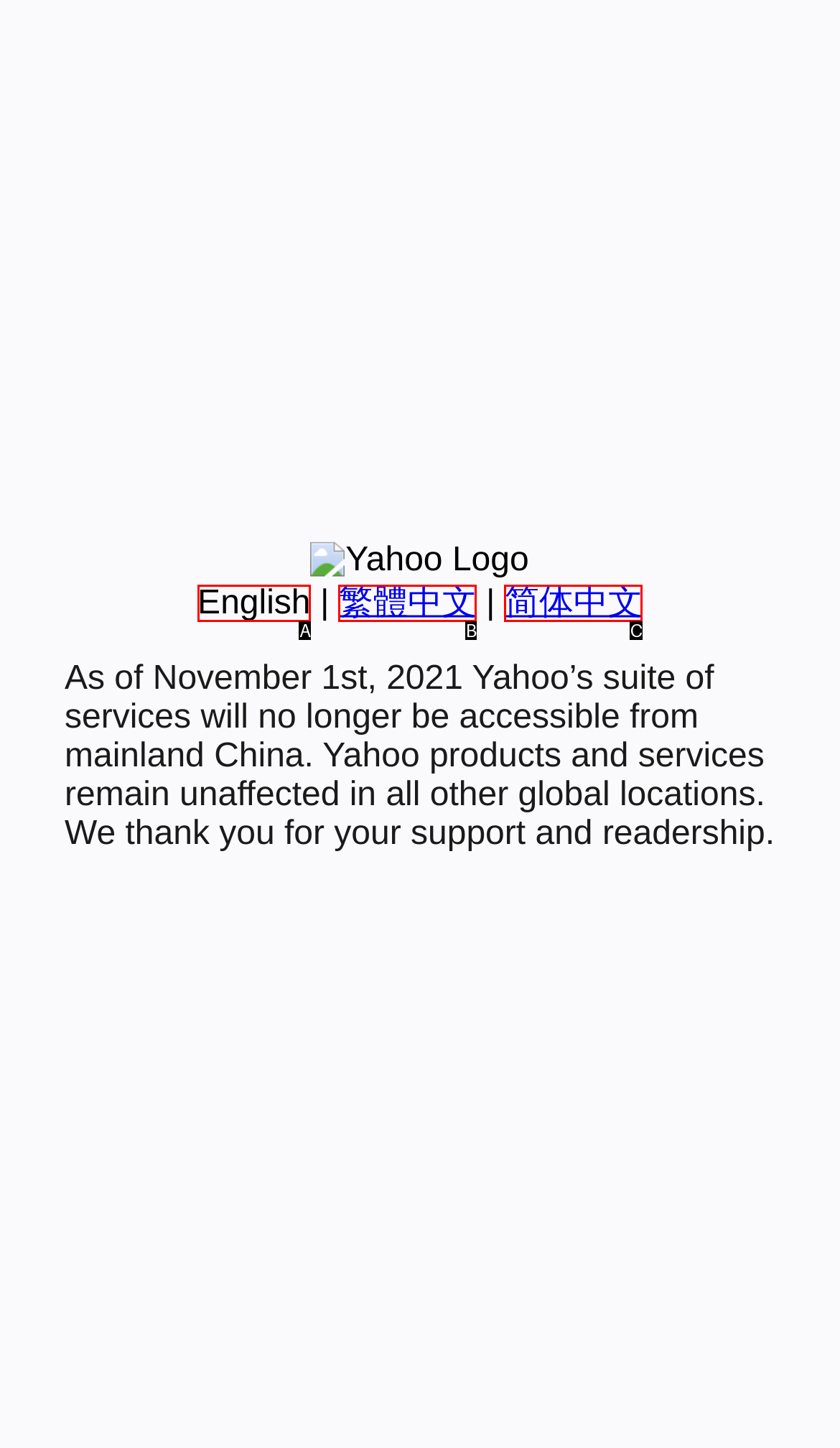Match the HTML element to the given description: 简体中文
Indicate the option by its letter.

C